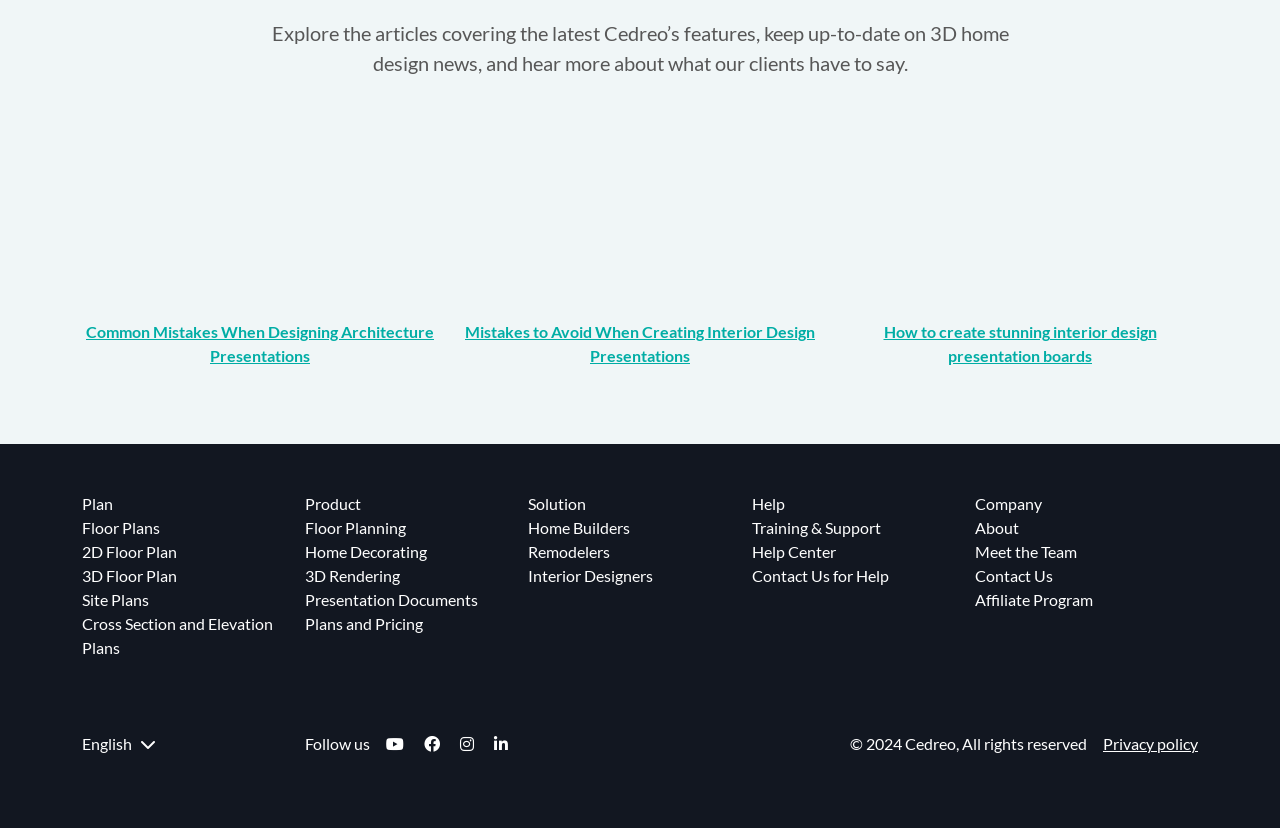Identify the bounding box coordinates of the HTML element based on this description: "English".

[0.064, 0.884, 0.226, 0.913]